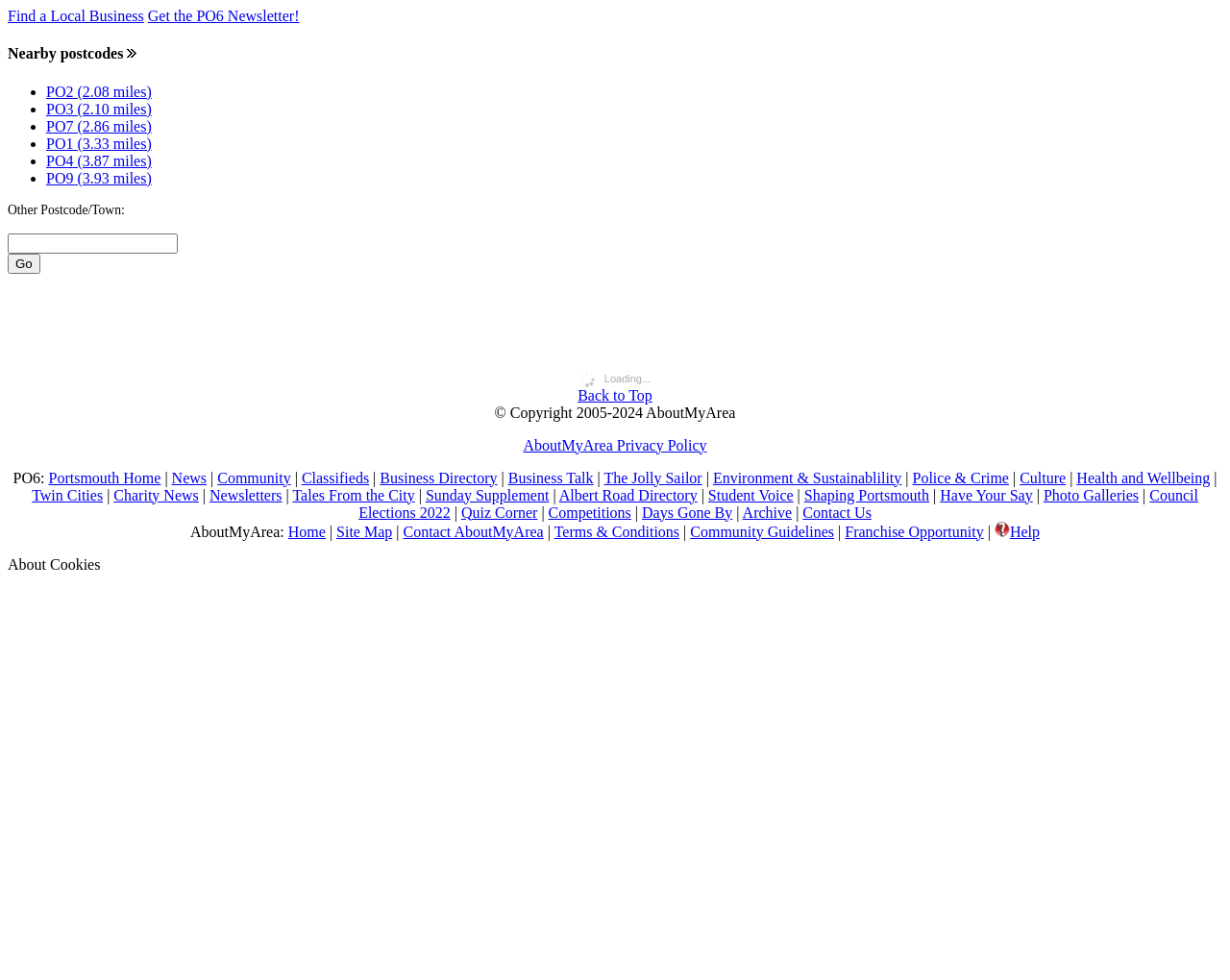What is the copyright year range for the website?
Please give a detailed and thorough answer to the question, covering all relevant points.

The copyright year range can be found at the bottom of the webpage, which states '© Copyright 2005-2024 AboutMyArea'.